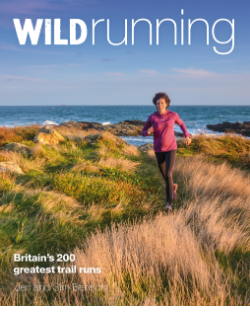What is the theme of the magazine 'WILDrunning'? Based on the screenshot, please respond with a single word or phrase.

outdoor exploration and adventure